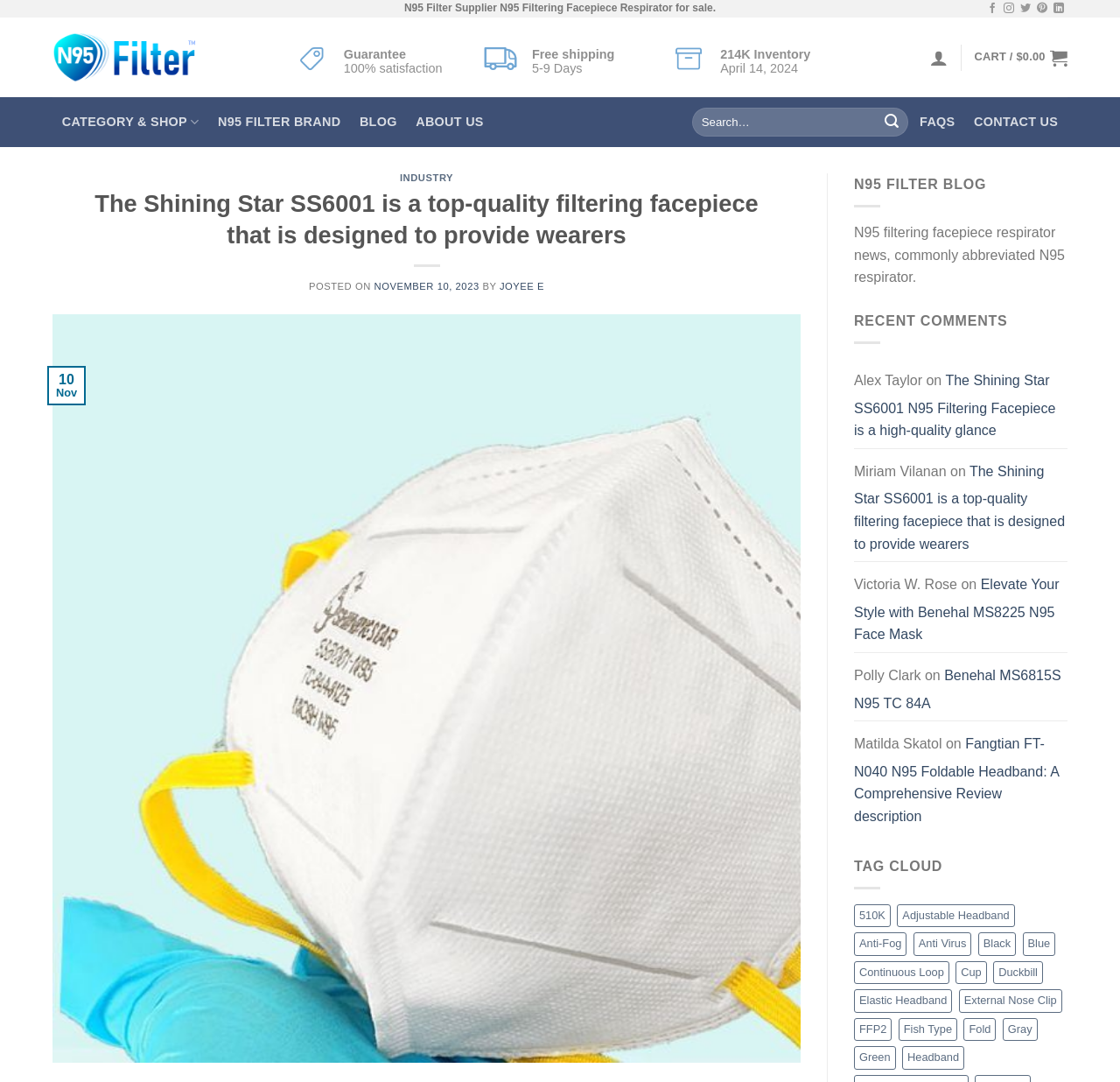Respond with a single word or phrase to the following question:
What is the date of the latest blog post?

November 10, 2023